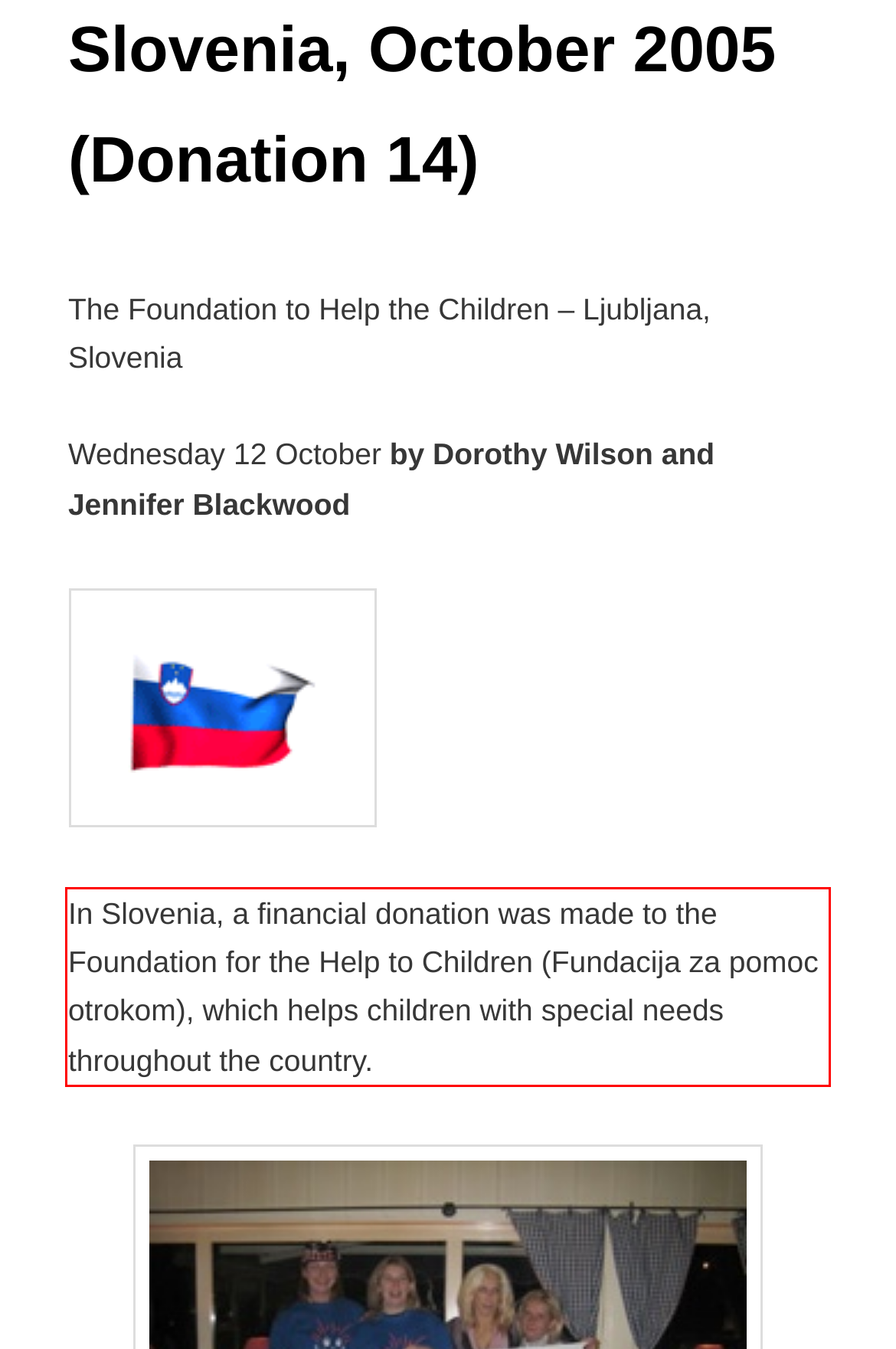There is a UI element on the webpage screenshot marked by a red bounding box. Extract and generate the text content from within this red box.

In Slovenia, a financial donation was made to the Foundation for the Help to Children (Fundacija za pomoc otrokom), which helps children with special needs throughout the country.